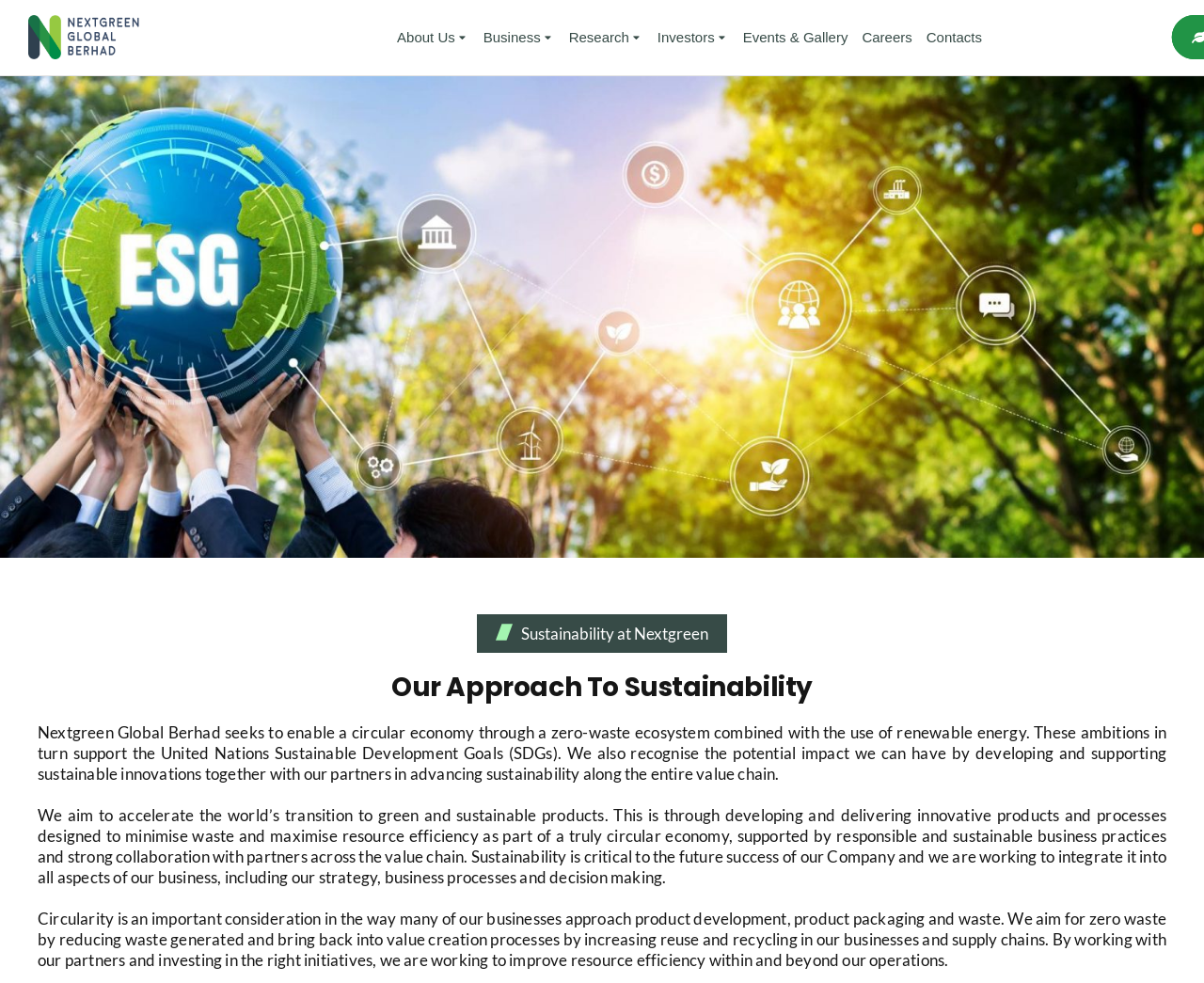What is the company's ambition for the environment?
Please use the image to provide a one-word or short phrase answer.

Enable circular economy